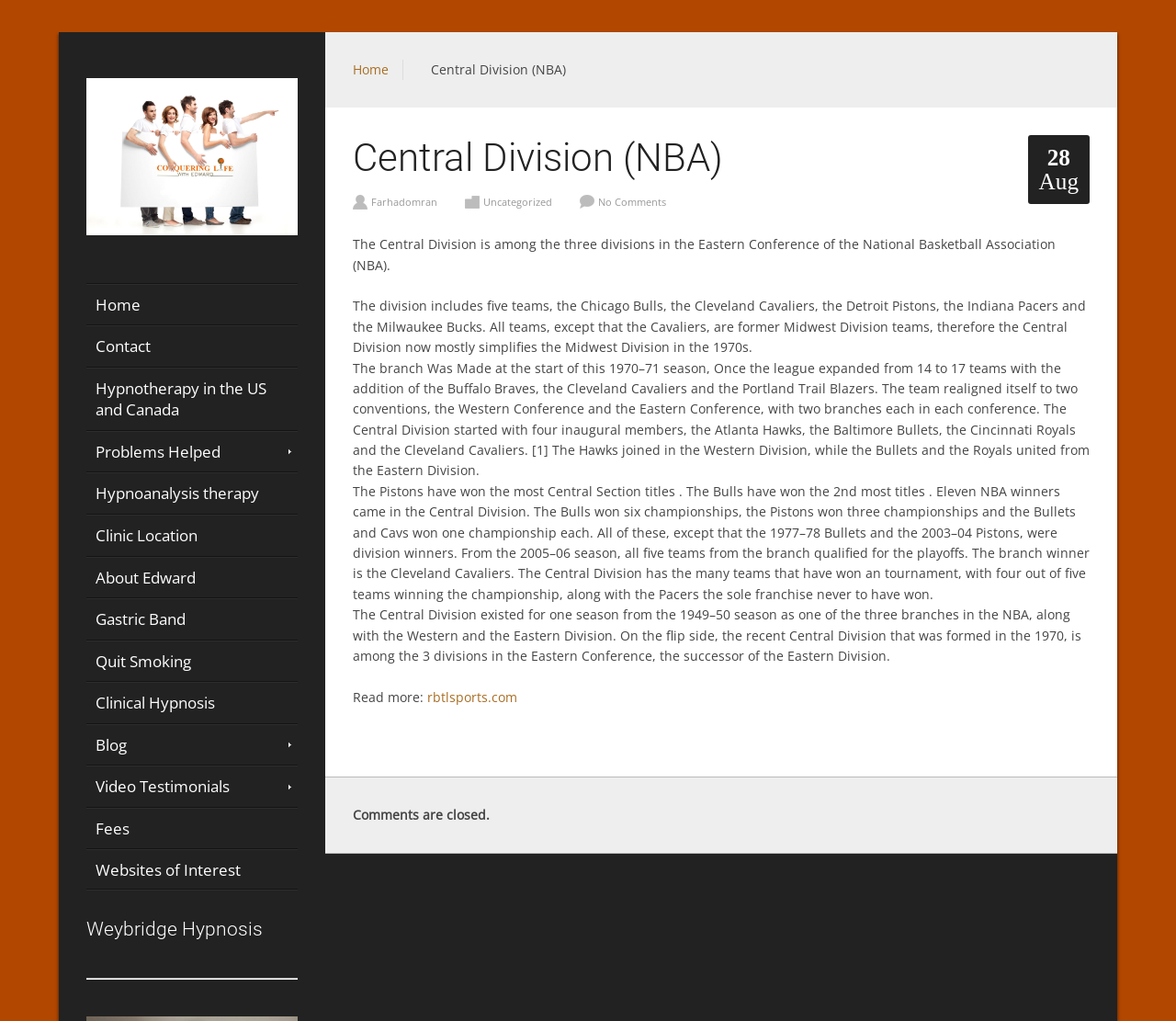How many teams are in the Central Division of the NBA?
Please respond to the question with a detailed and well-explained answer.

I found the answer by reading the text on the webpage, which states that 'The division includes five teams, the Chicago Bulls, the Cleveland Cavaliers, the Detroit Pistons, the Indiana Pacers and the Milwaukee Bucks.' This indicates that there are five teams in the Central Division.